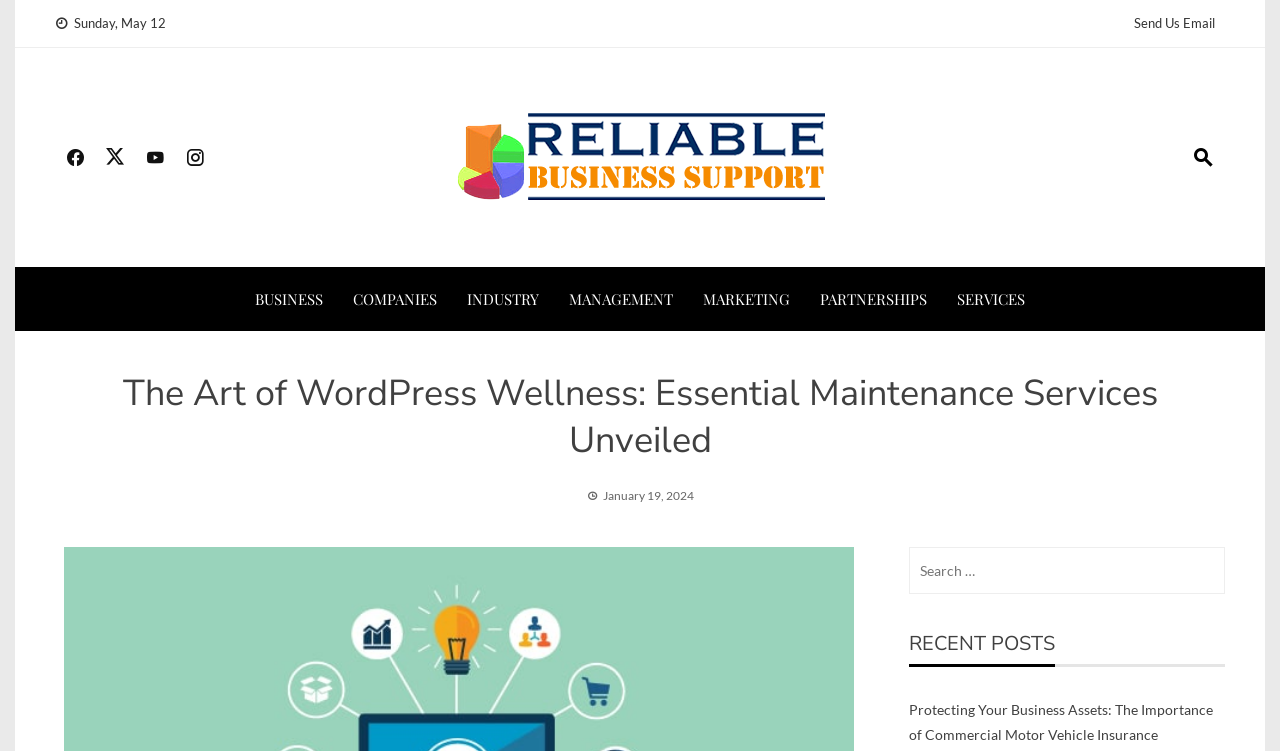What is the category of the post 'Protecting Your Business Assets: The Importance of Commercial Motor Vehicle Insurance'?
Use the image to give a comprehensive and detailed response to the question.

I found the category of the post by looking at the links above the post title. The post title is 'Protecting Your Business Assets: The Importance of Commercial Motor Vehicle Insurance' and it is located below the link 'BUSINESS', so I concluded that the category of the post is BUSINESS.